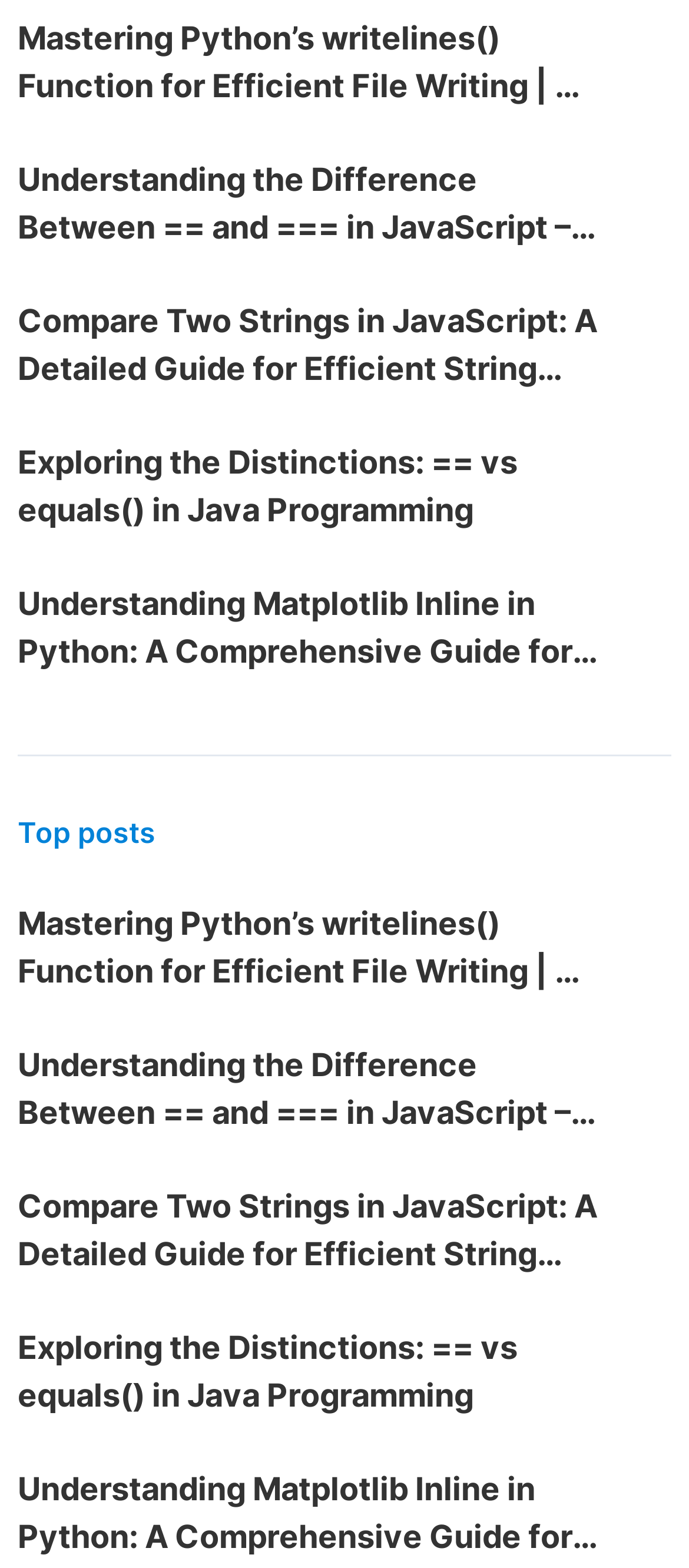Can you show the bounding box coordinates of the region to click on to complete the task described in the instruction: "Read the article about Mastering Python’s writelines() Function for Efficient File Writing"?

[0.026, 0.009, 0.872, 0.07]